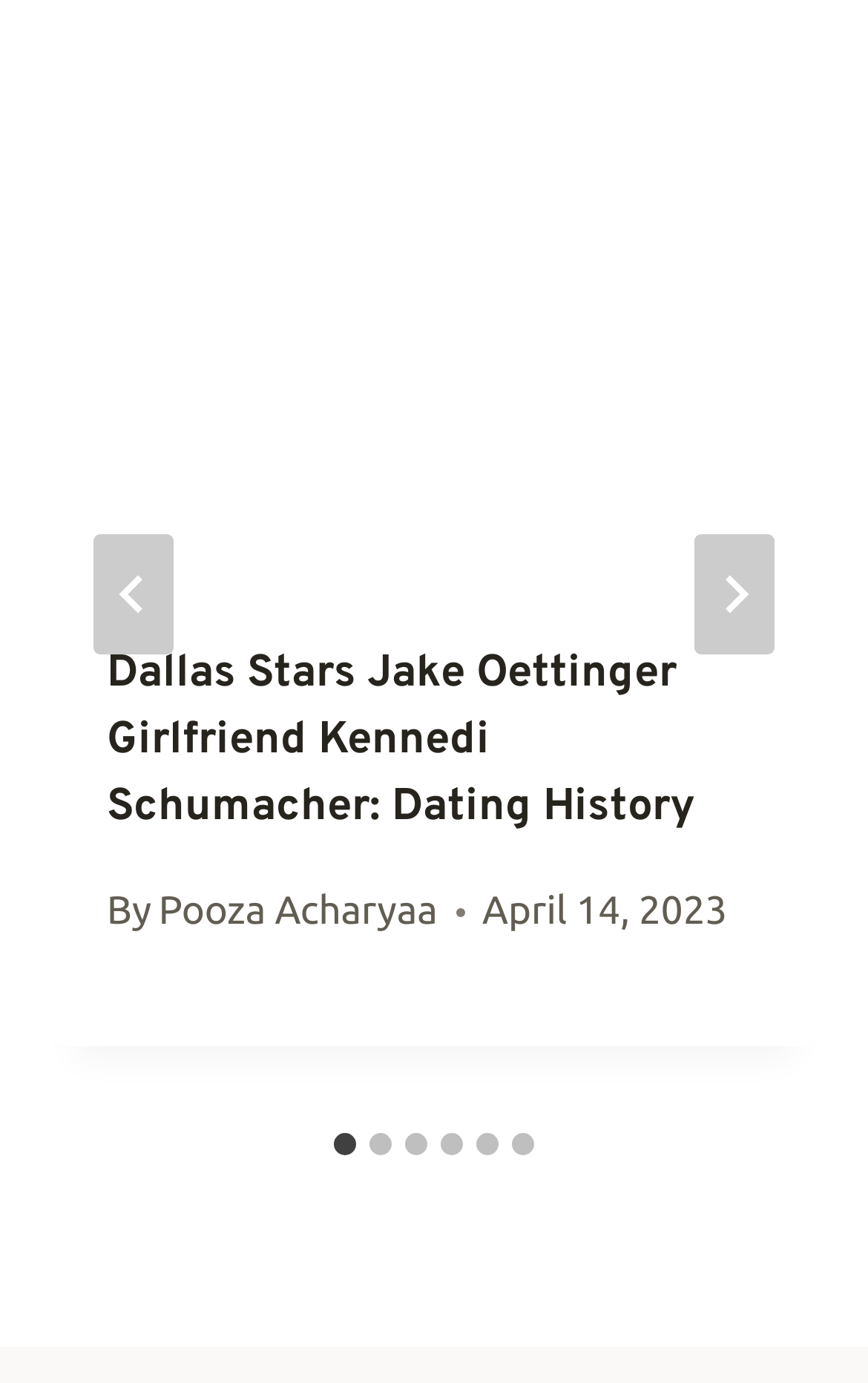How many slides are there?
Answer with a single word or phrase, using the screenshot for reference.

6